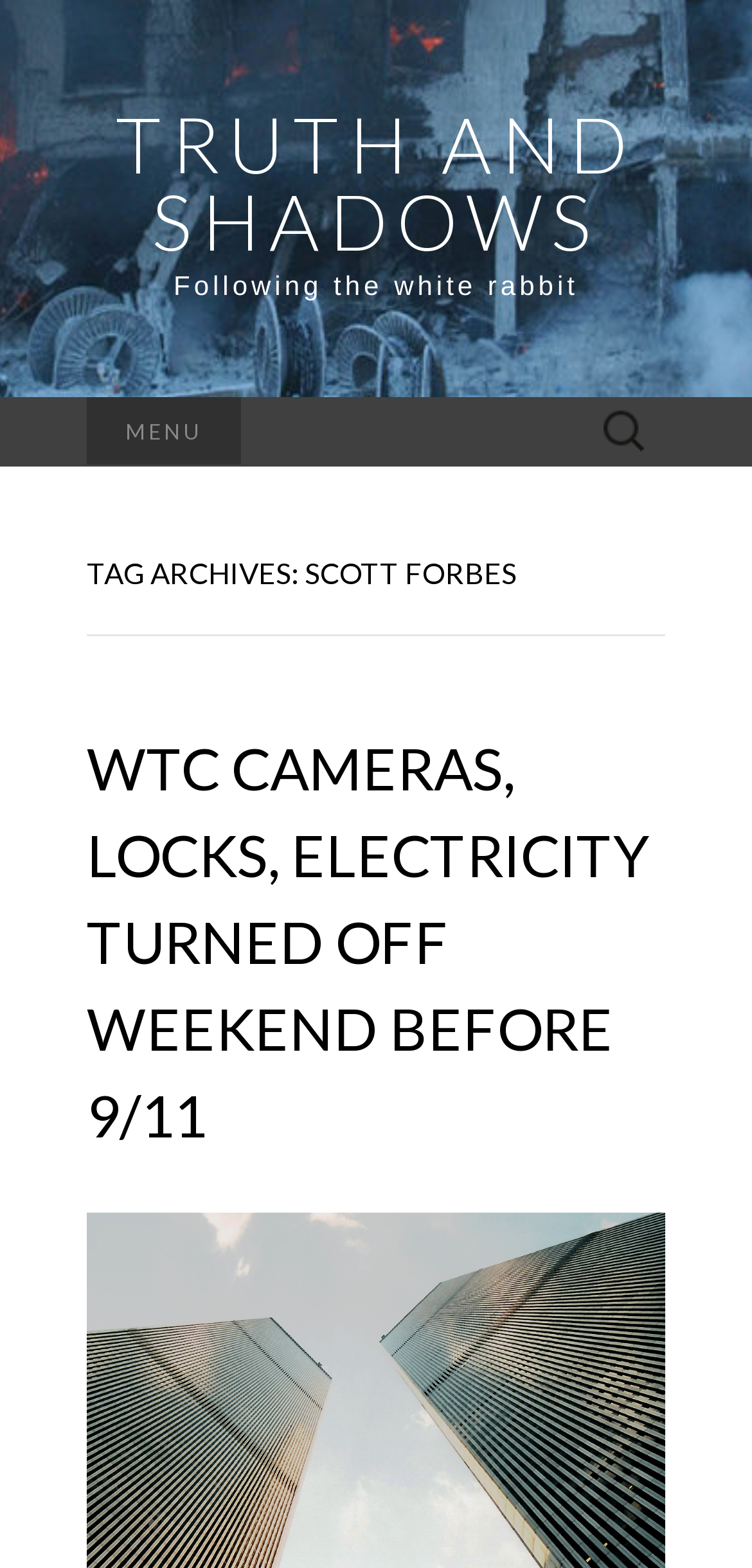What is the title of the latest article?
Please provide an in-depth and detailed response to the question.

The latest article is located below the tag archive section, and its title is 'WTC CAMERAS, LOCKS, ELECTRICITY TURNED OFF WEEKEND BEFORE 9/11'.